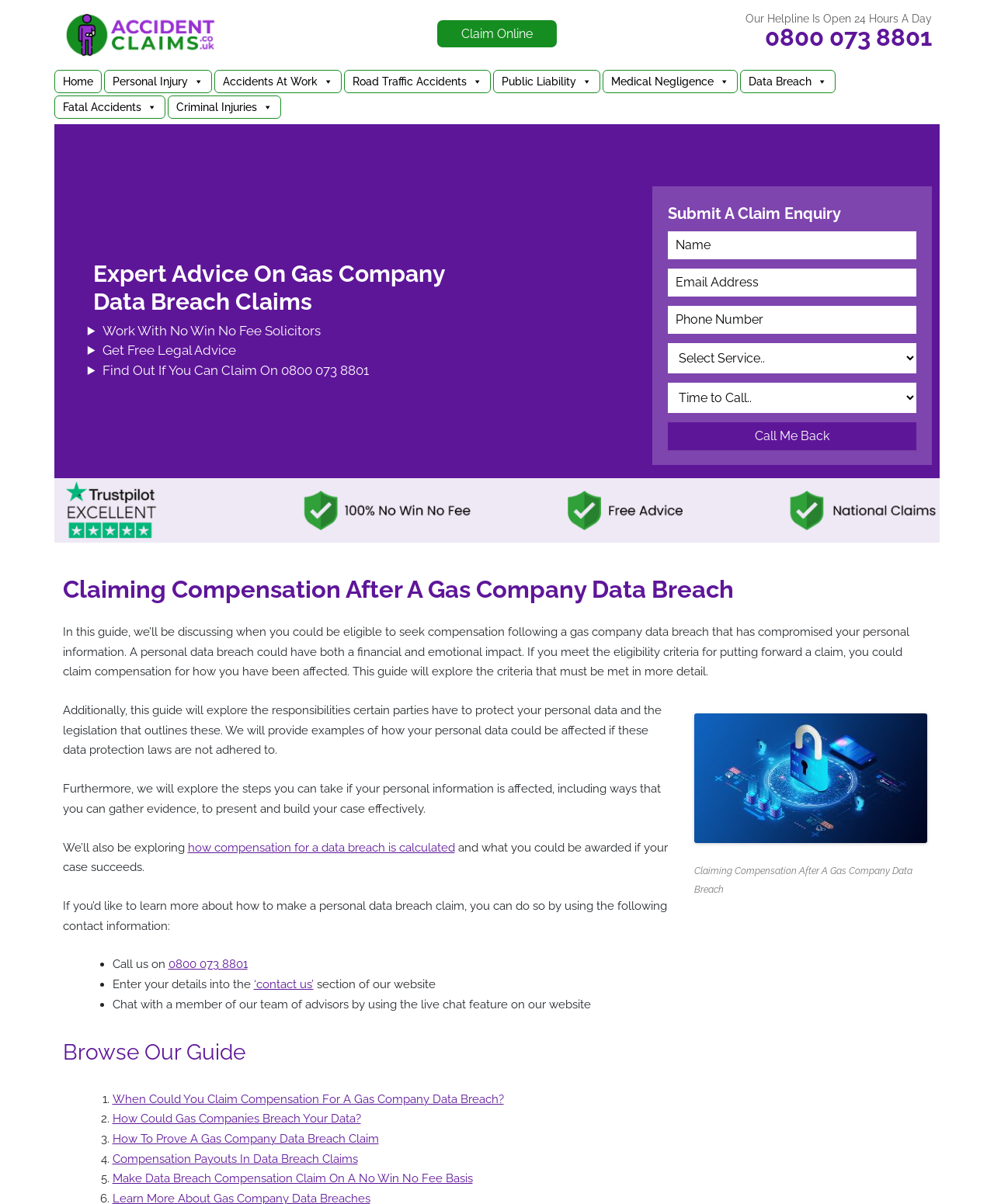Using the provided element description: "Fatal Accidents", identify the bounding box coordinates. The coordinates should be four floats between 0 and 1 in the order [left, top, right, bottom].

[0.055, 0.08, 0.166, 0.098]